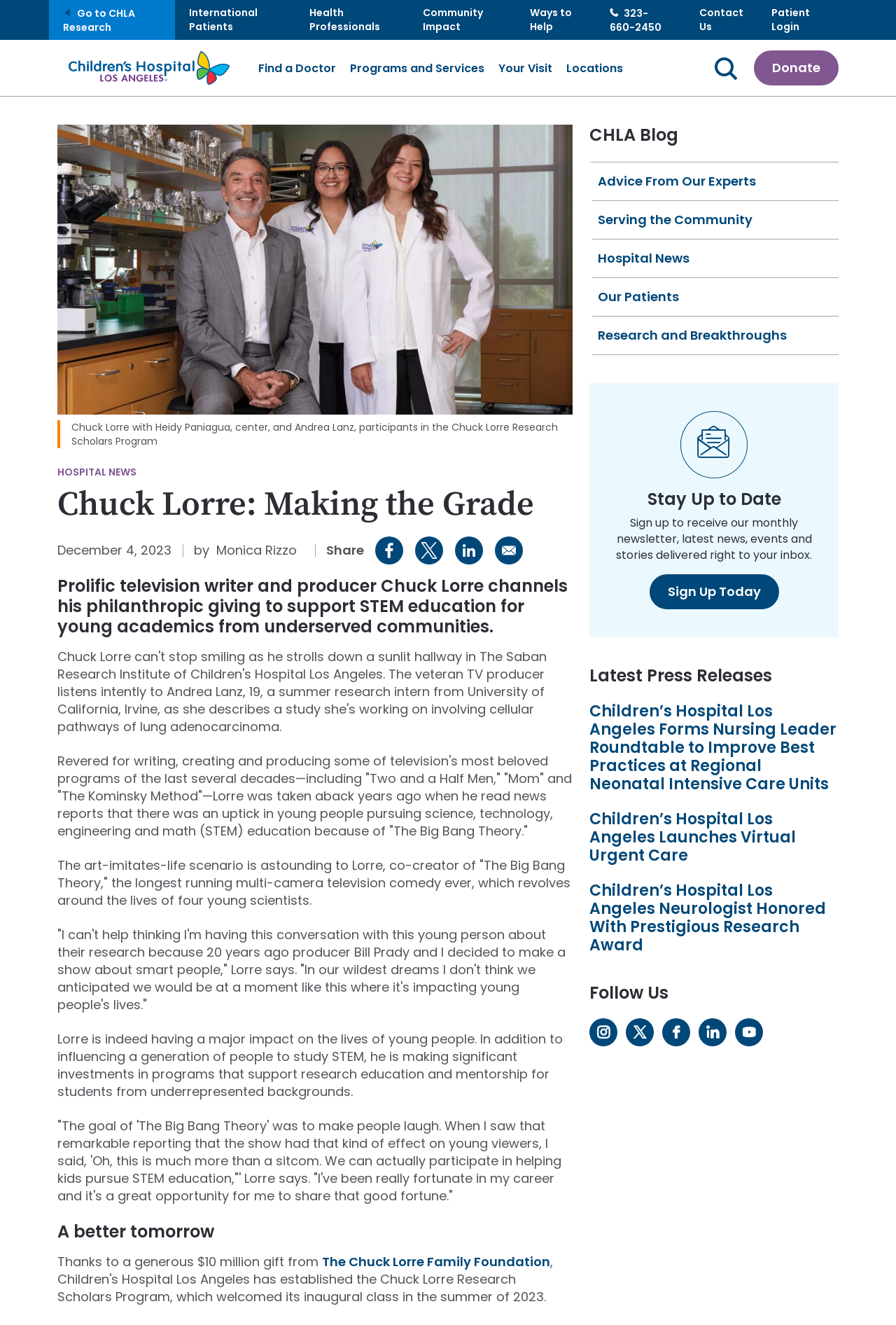Please examine the image and answer the question with a detailed explanation:
What is the purpose of the Chuck Lorre Family Foundation?

The webpage mentions that Chuck Lorre is making significant investments in programs that support research education and mentorship for students from underrepresented backgrounds through the Chuck Lorre Family Foundation. This suggests that the foundation's purpose is to support STEM education.